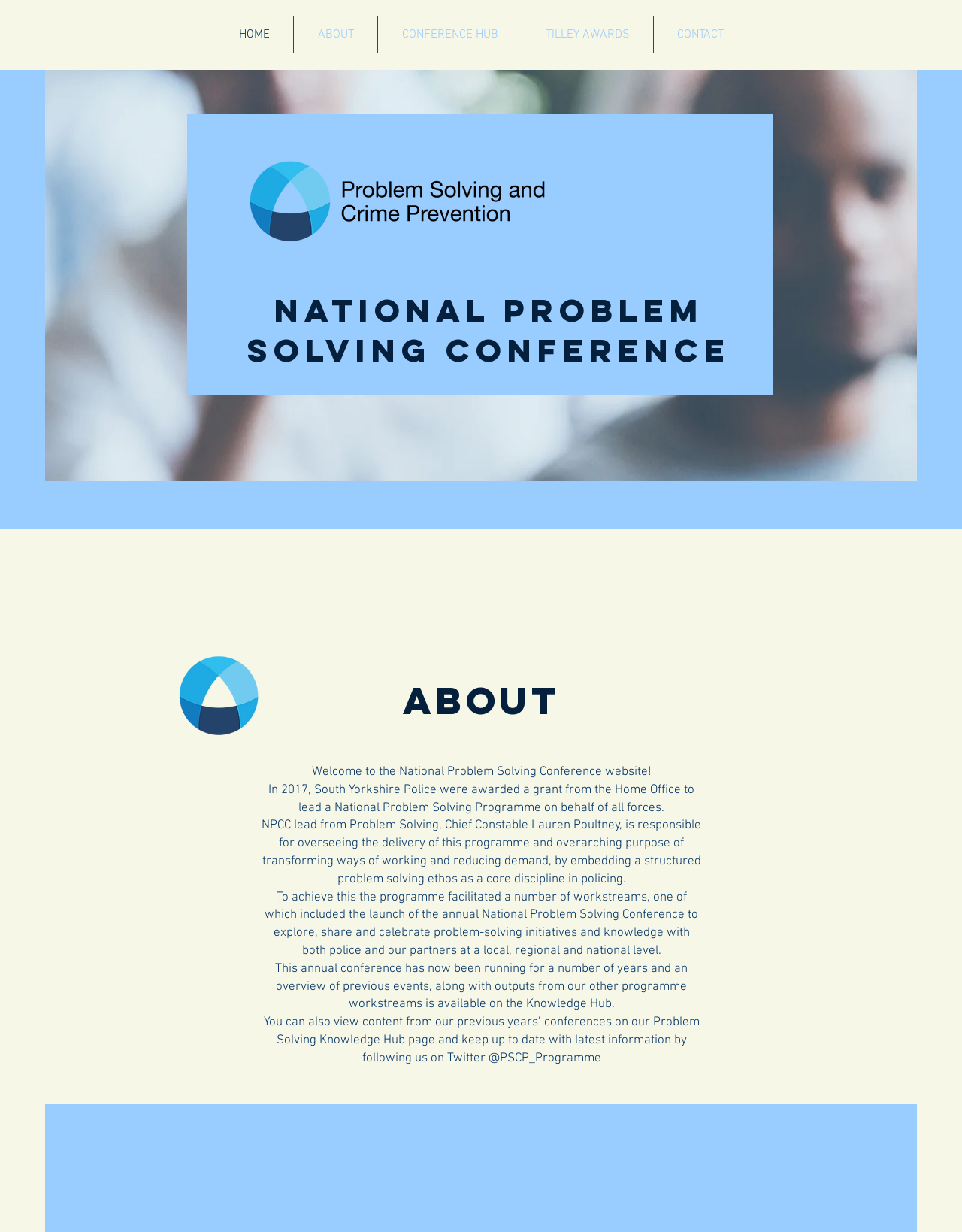Determine the bounding box for the UI element as described: "About". The coordinates should be represented as four float numbers between 0 and 1, formatted as [left, top, right, bottom].

[0.899, 0.288, 0.972, 0.295]